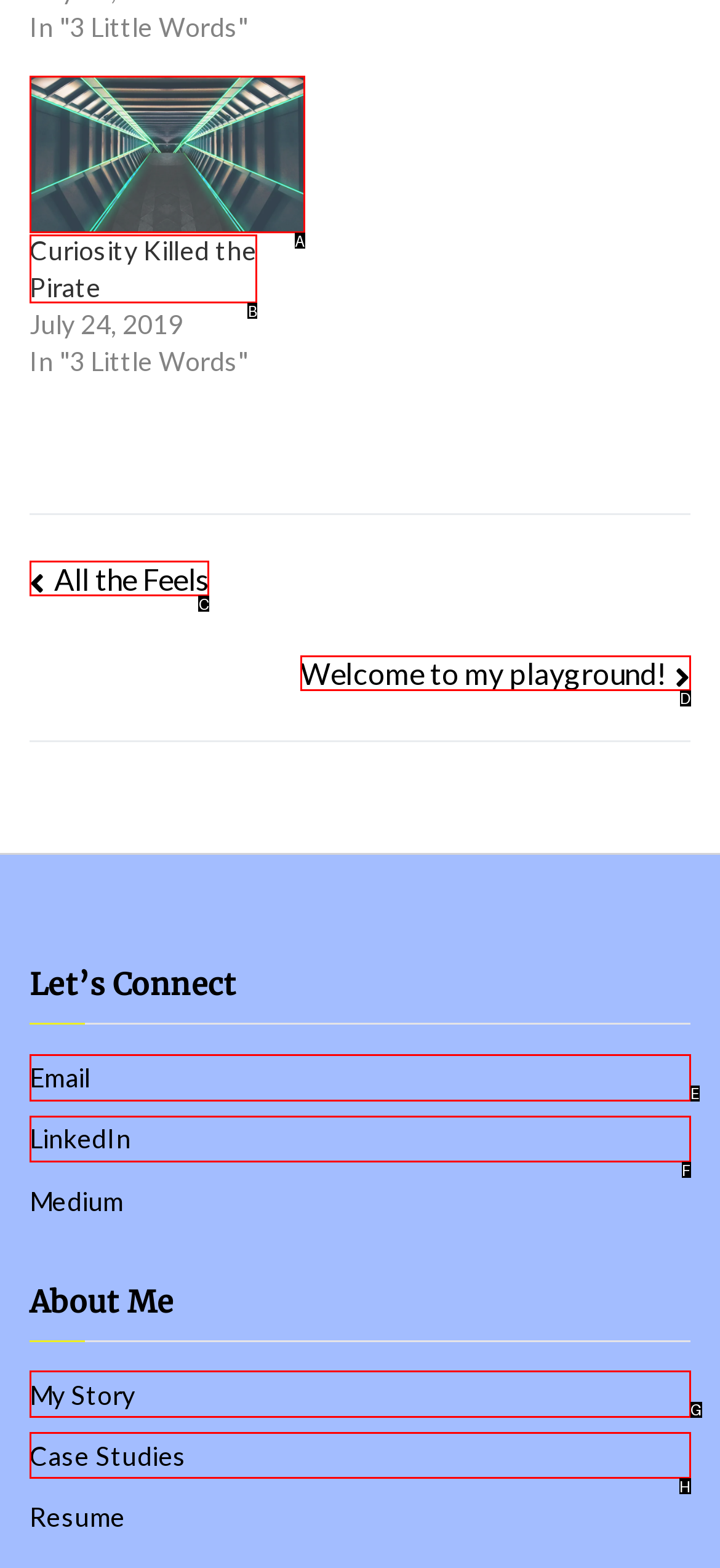Find the option that matches this description: Curiosity Killed the Pirate
Provide the matching option's letter directly.

B